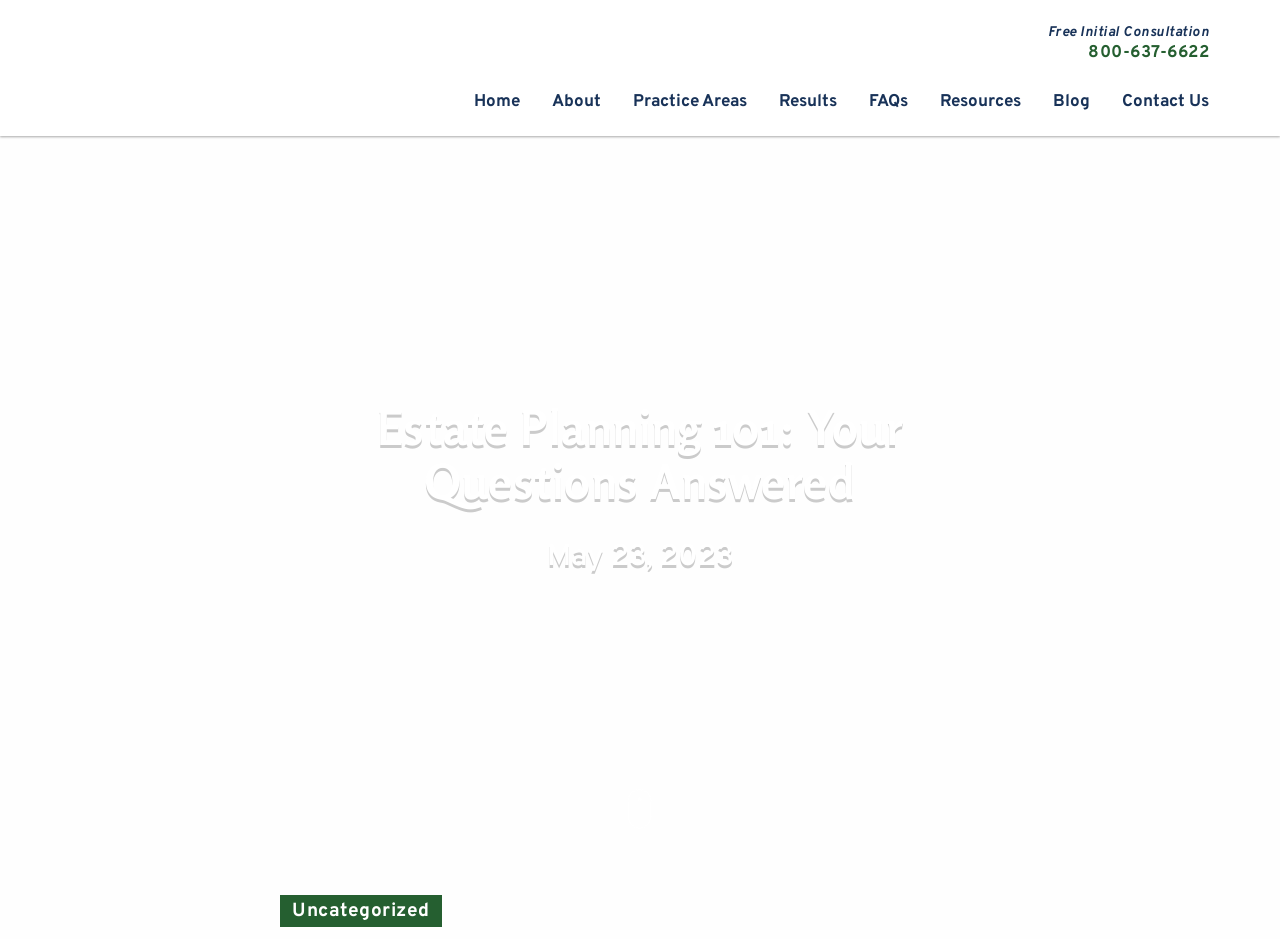Respond to the following question using a concise word or phrase: 
What is the date of the article or blog post?

May 23, 2023